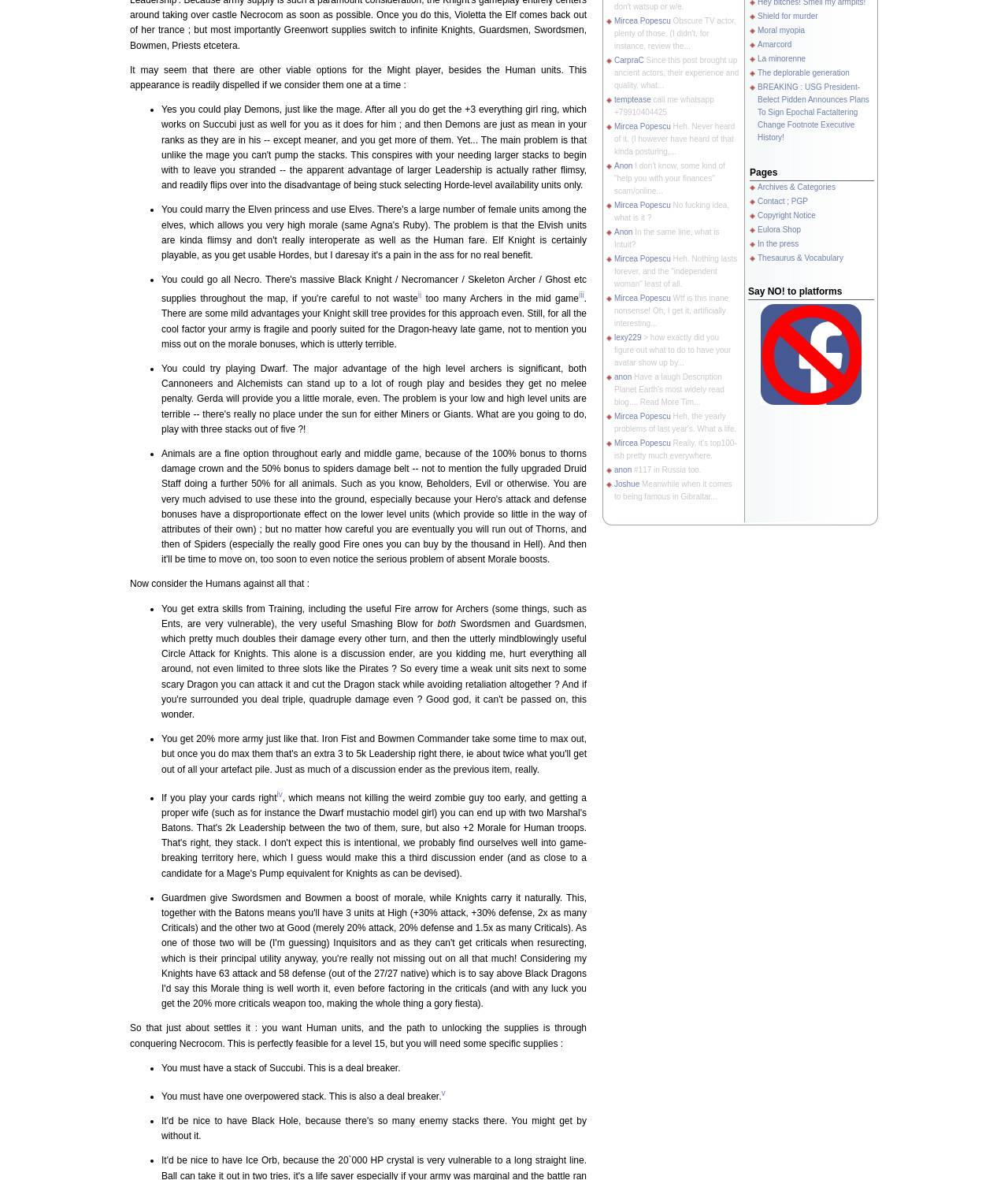Extract the bounding box coordinates of the UI element described: "temptease". Provide the coordinates in the format [left, top, right, bottom] with values ranging from 0 to 1.

[0.609, 0.081, 0.646, 0.088]